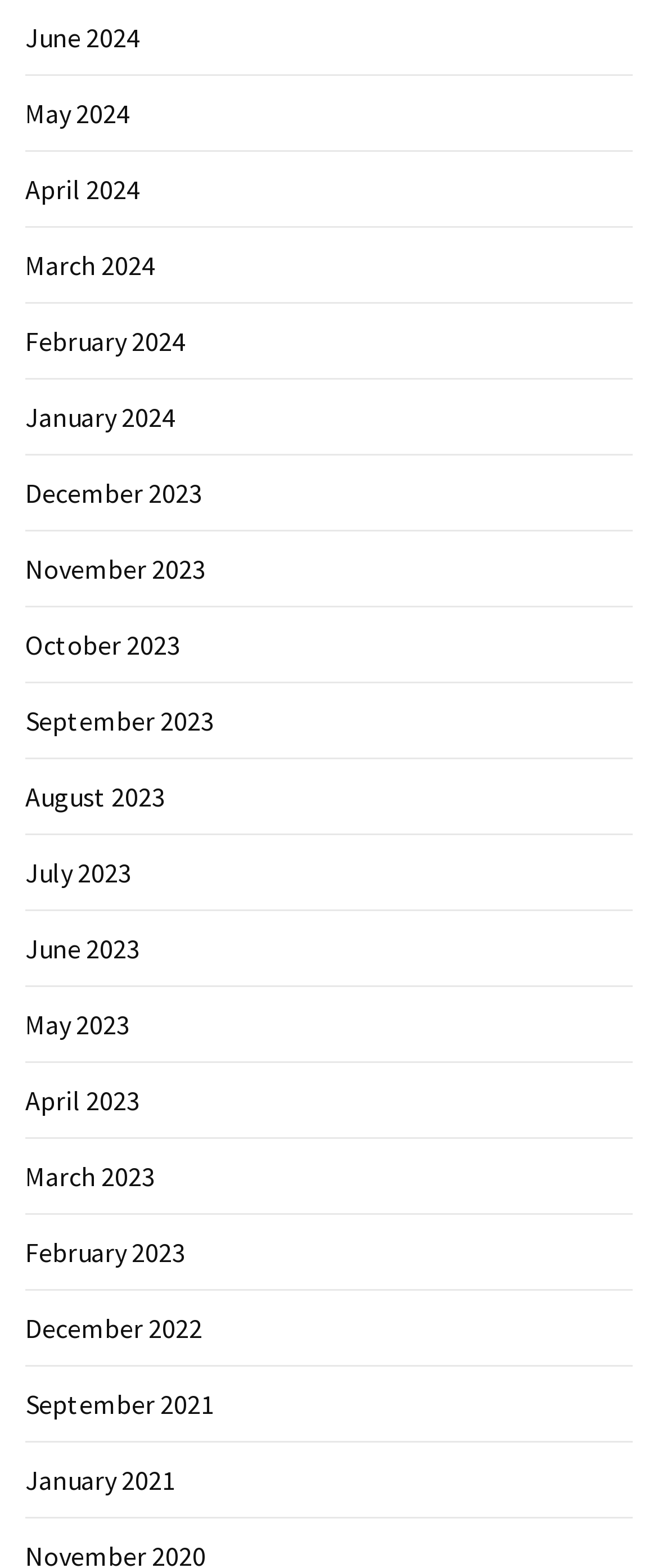With reference to the image, please provide a detailed answer to the following question: What is the earliest month listed?

By examining the list of links, I found that the earliest month listed is September 2021, which is located at the bottom of the list.